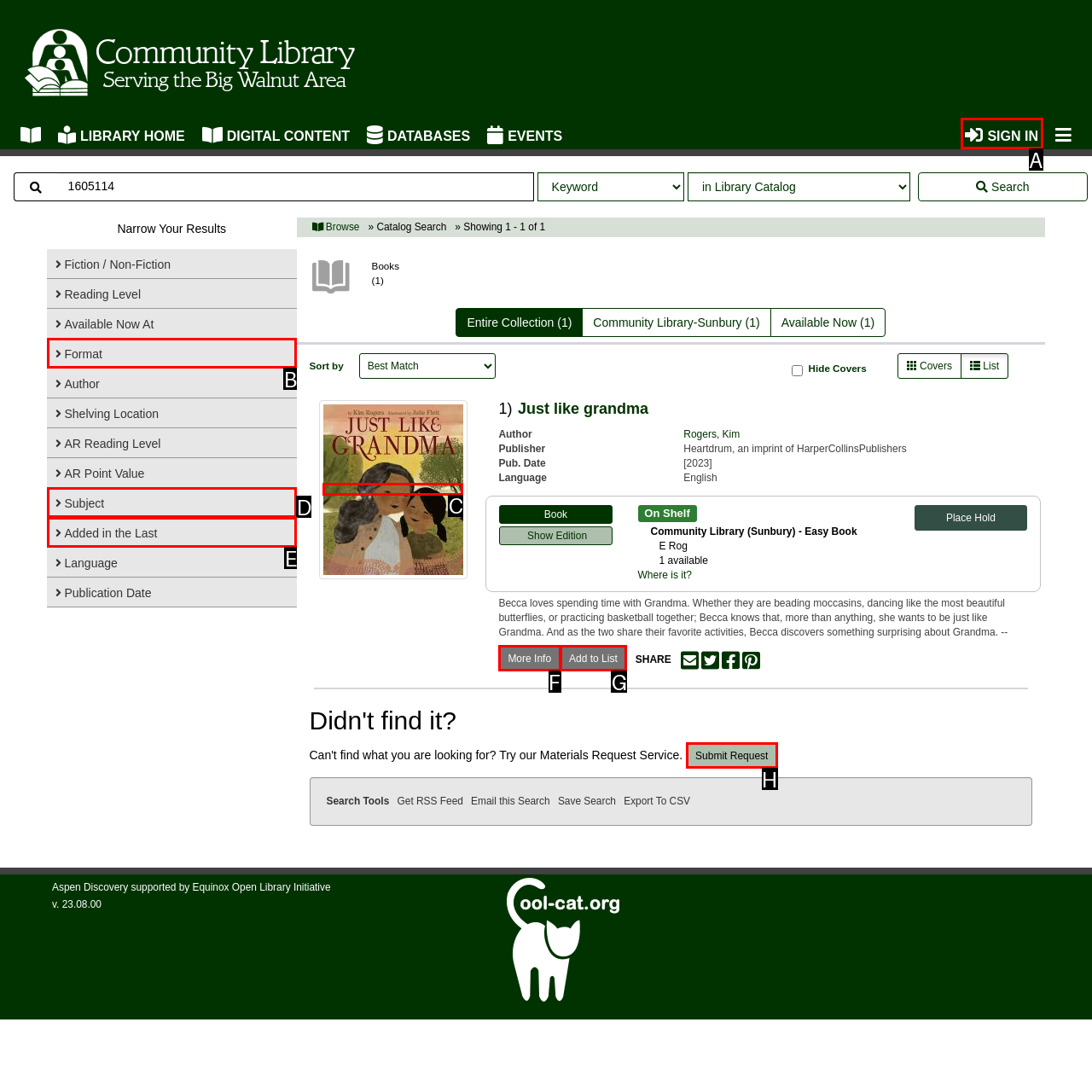Tell me which option best matches this description: Submit Request
Answer with the letter of the matching option directly from the given choices.

H